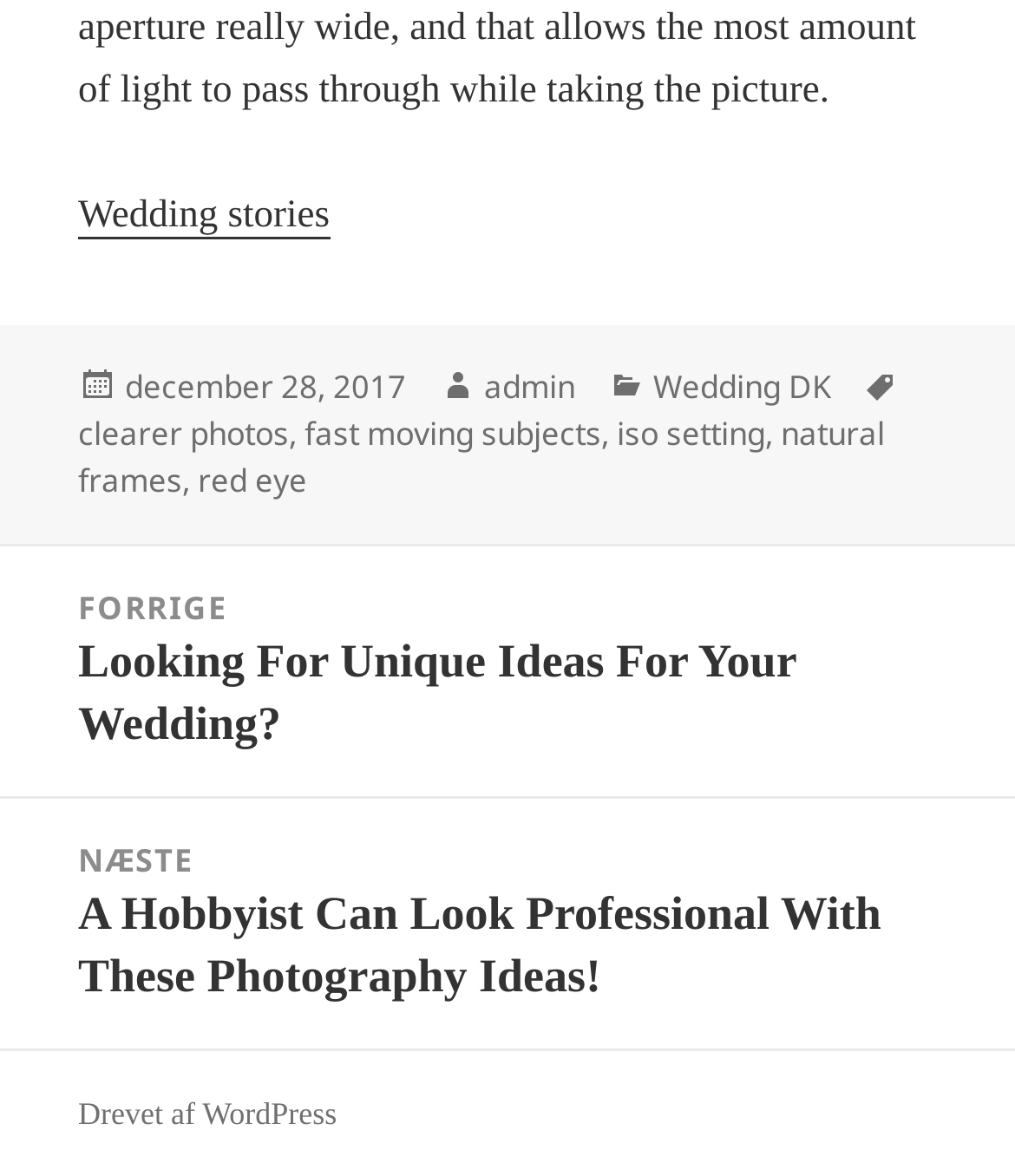Provide a one-word or short-phrase response to the question:
How many tags are there in the latest article?

5